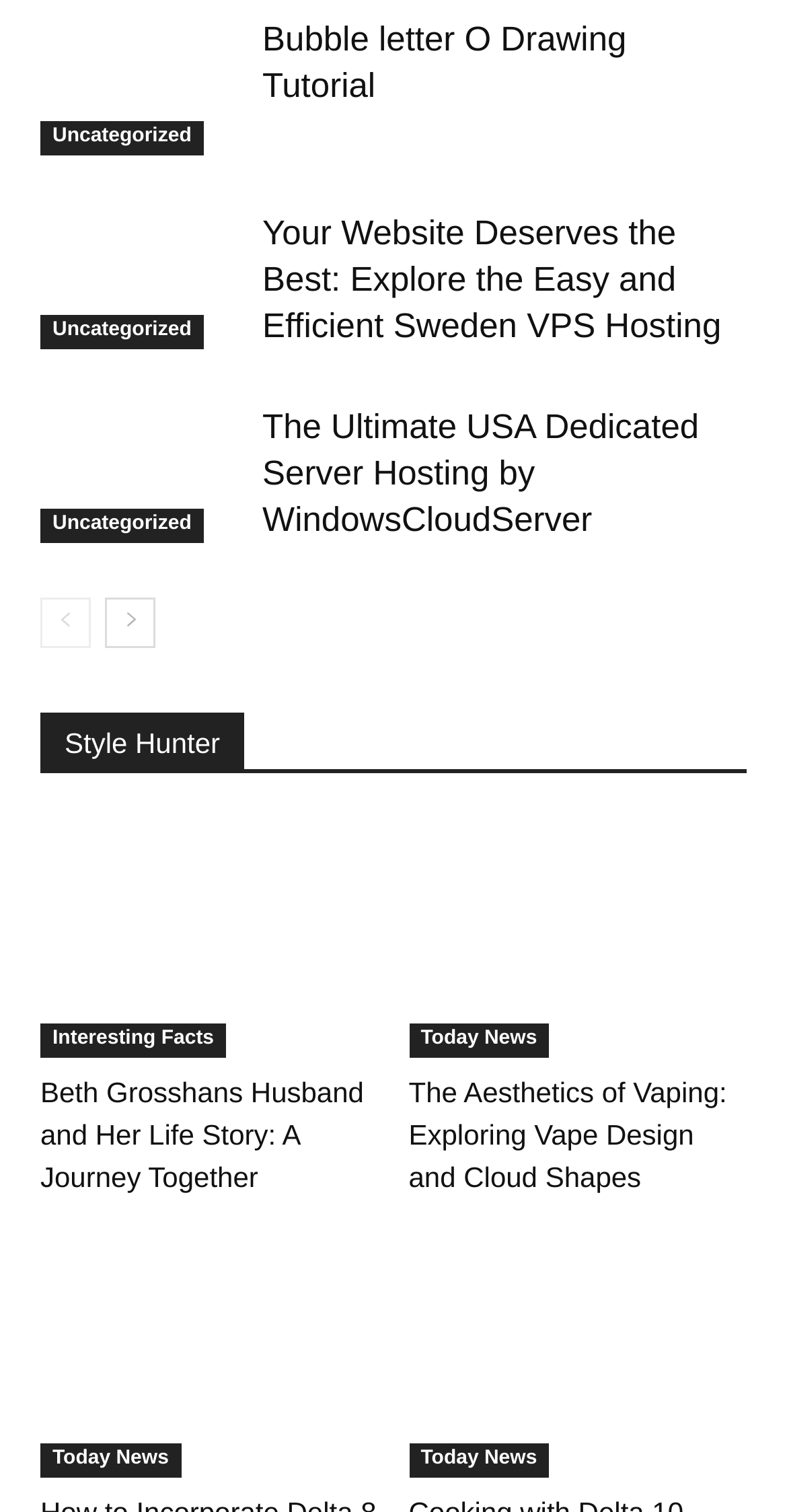What is the last article about?
Could you answer the question in a detailed manner, providing as much information as possible?

I looked at the last heading element [763] and its corresponding link element [809], which both have the text 'The Aesthetics of Vaping: Exploring Vape Design and Cloud Shapes'. However, the last link element [852] has the text 'Cooking with Delta 10 THC: Delicious Edible Ideas for a Unique High', which suggests that the last article is about cooking with Delta 10 THC.